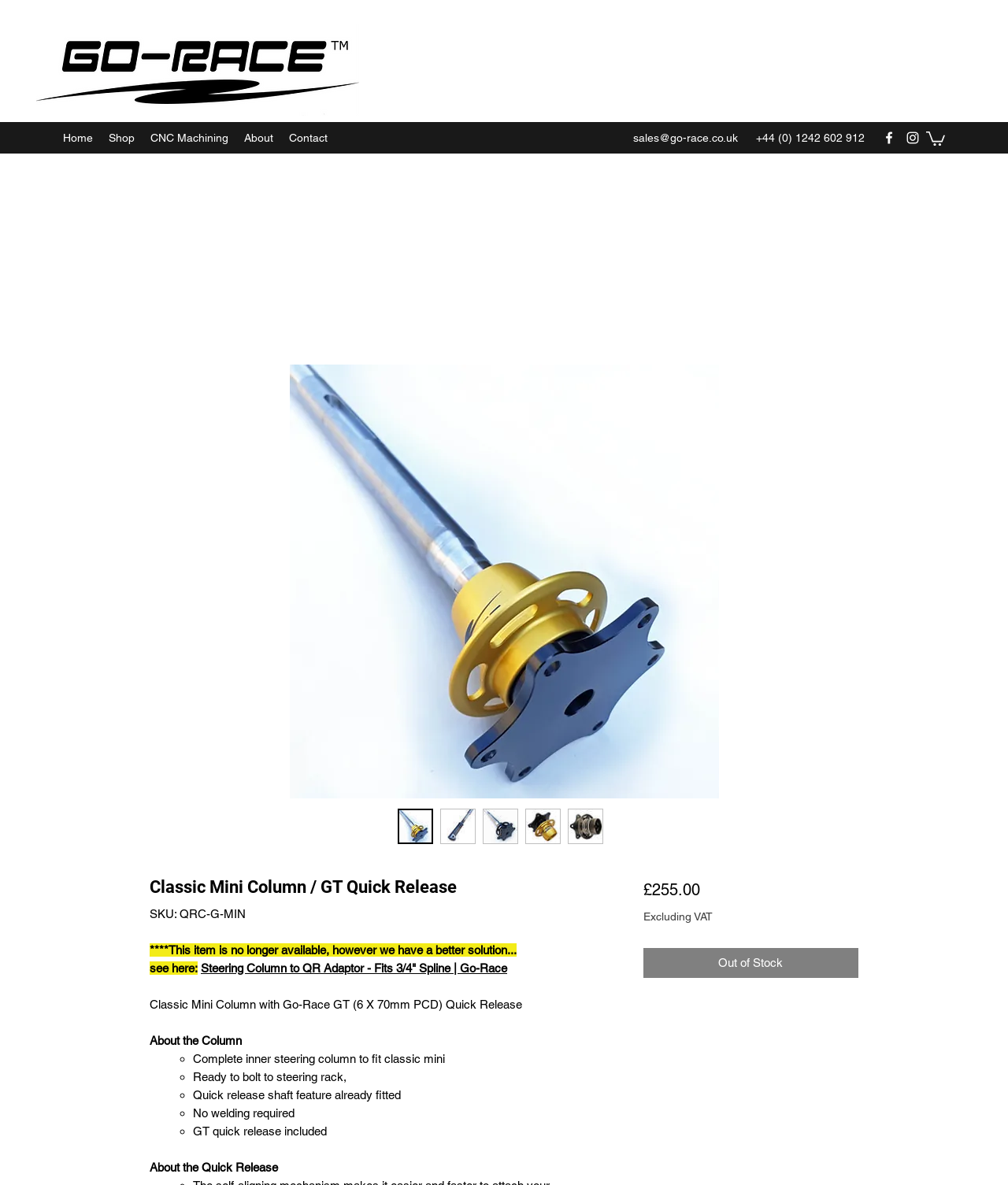Could you indicate the bounding box coordinates of the region to click in order to complete this instruction: "View product thumbnail".

[0.394, 0.683, 0.429, 0.712]